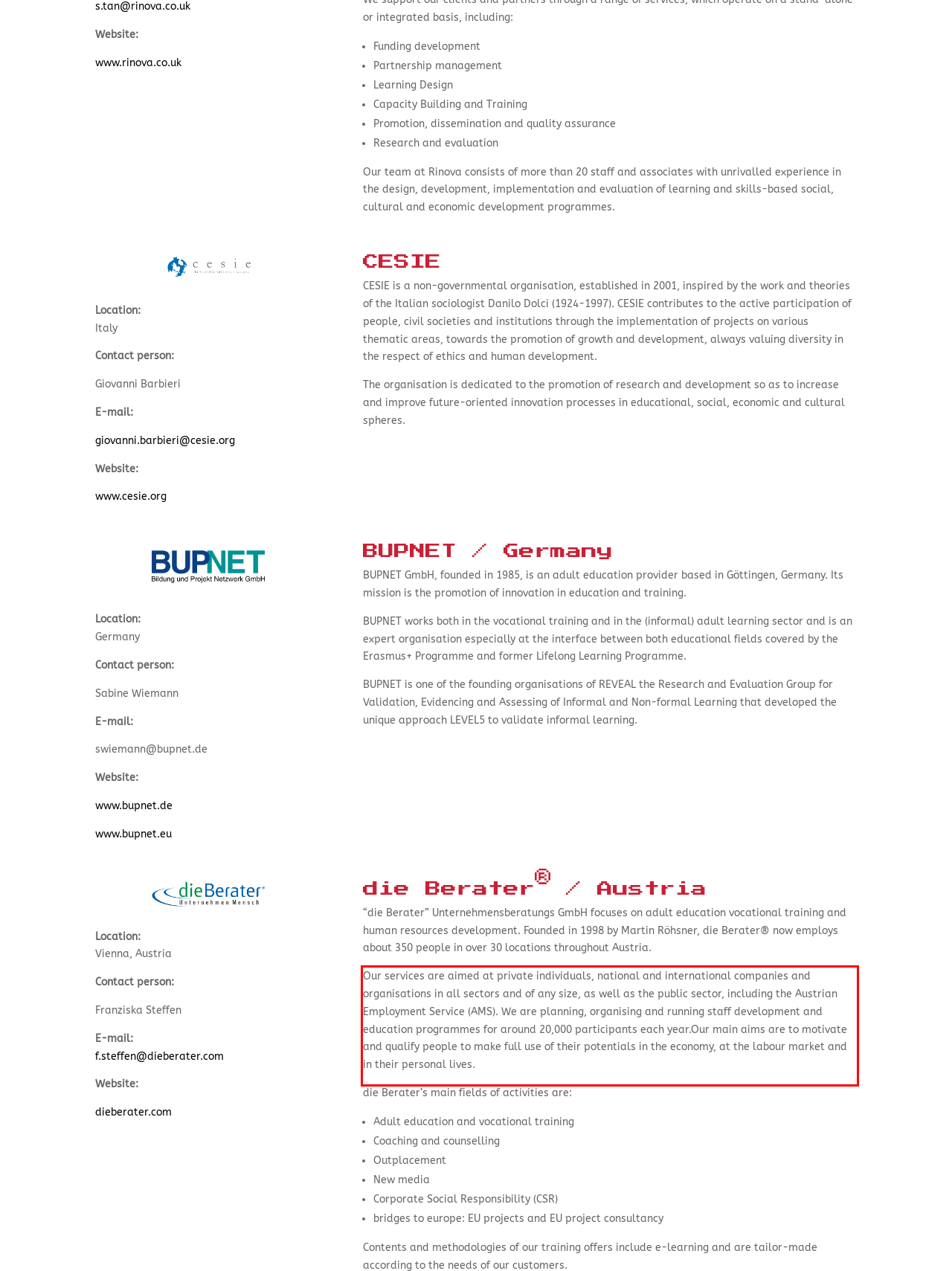Given a screenshot of a webpage with a red bounding box, please identify and retrieve the text inside the red rectangle.

Our services are aimed at private individuals, national and international companies and organisations in all sectors and of any size, as well as the public sector, including the Austrian Employment Service (AMS). We are planning, organising and running staff development and education programmes for around 20,000 participants each year.Our main aims are to motivate and qualify people to make full use of their potentials in the economy, at the labour market and in their personal lives.